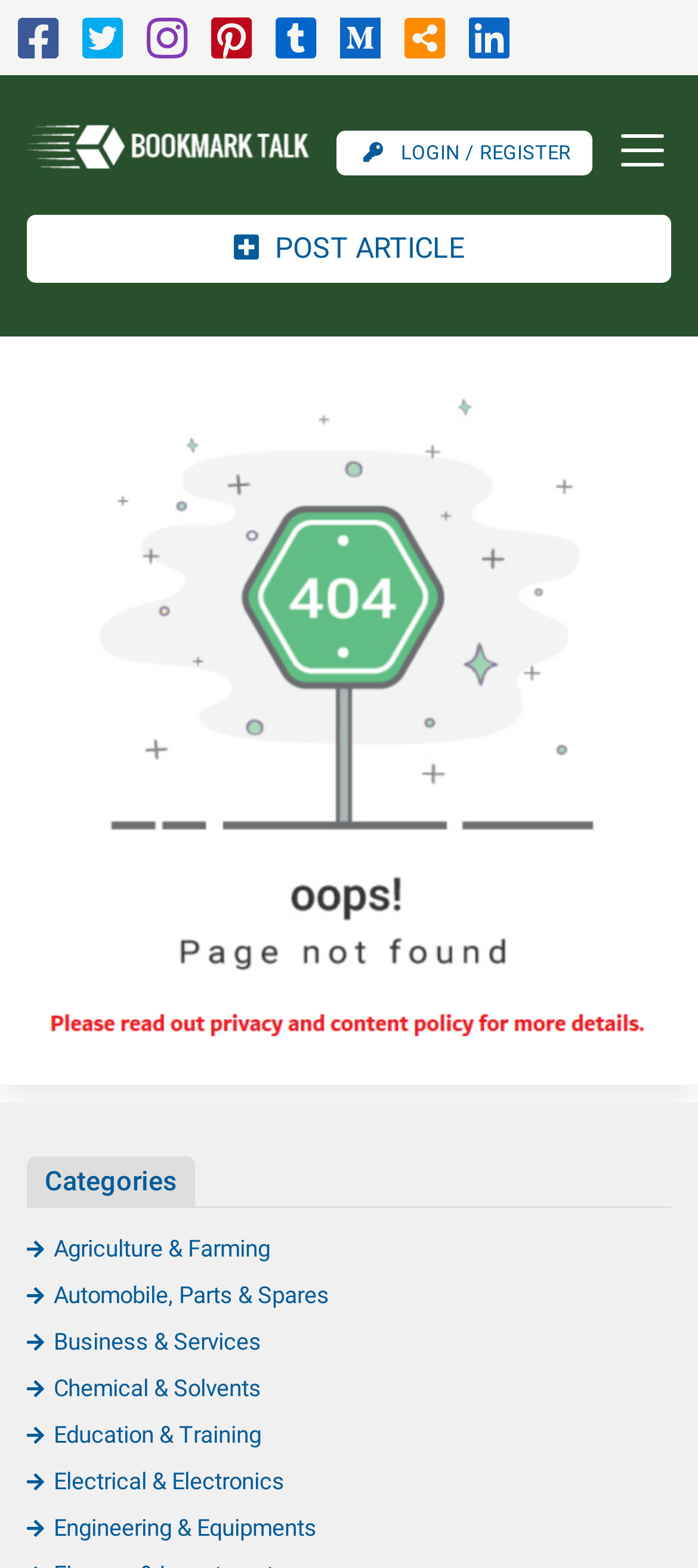Respond to the question below with a single word or phrase: How many social media links are there at the top?

7